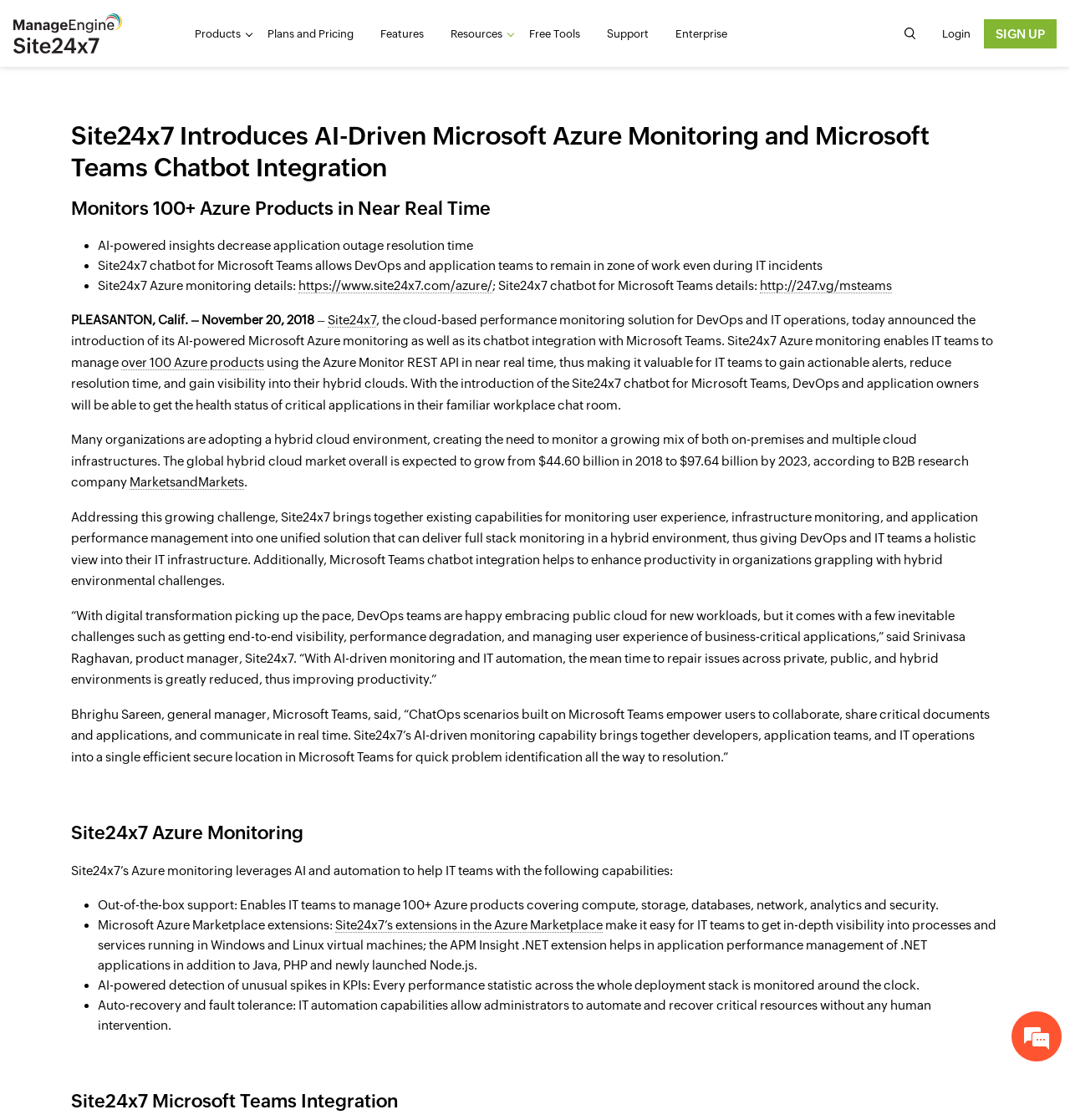Determine the bounding box coordinates for the clickable element required to fulfill the instruction: "Learn more about Azure monitoring". Provide the coordinates as four float numbers between 0 and 1, i.e., [left, top, right, bottom].

[0.279, 0.248, 0.46, 0.262]